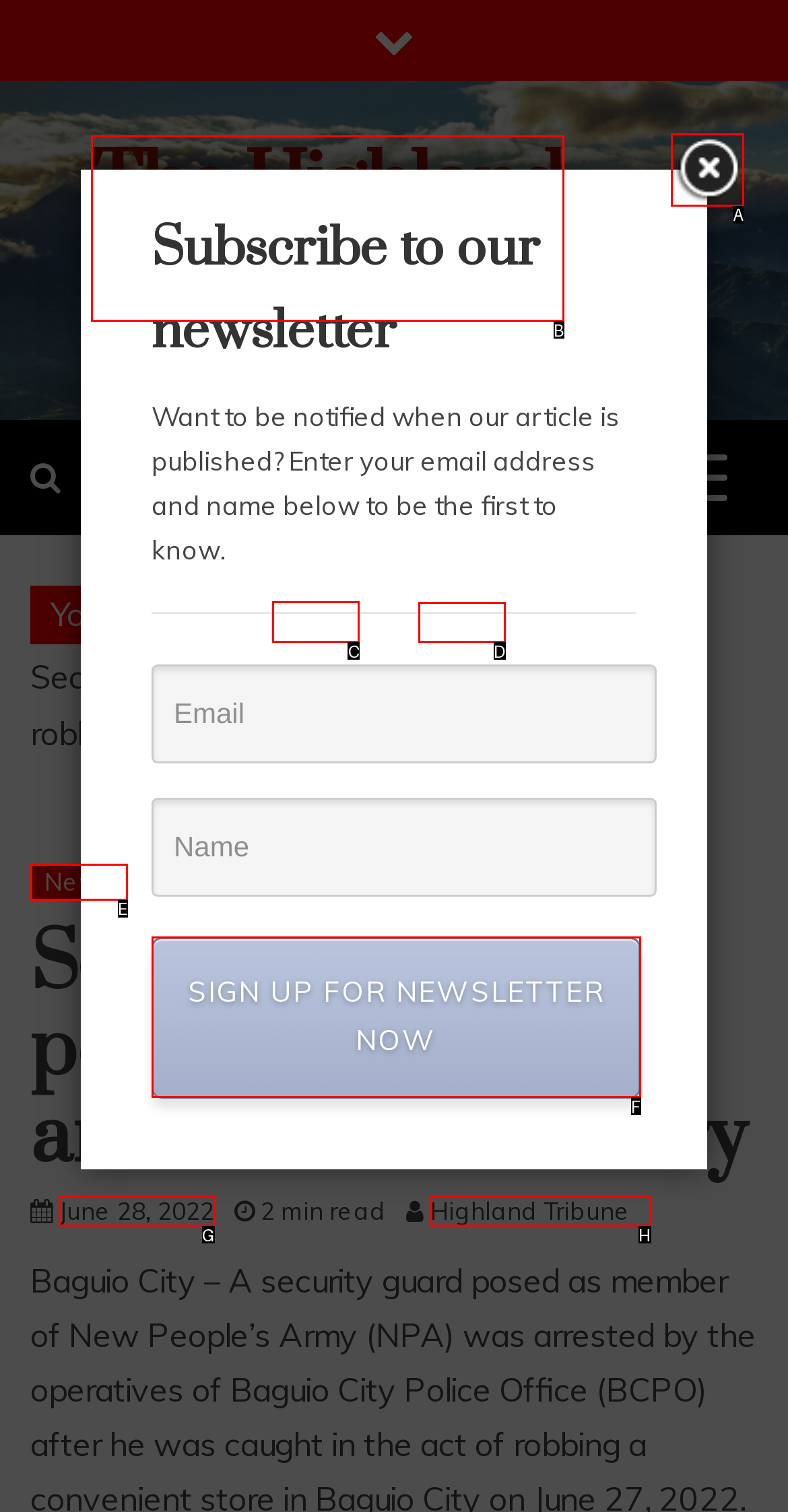From the given choices, which option should you click to complete this task: Click the home button? Answer with the letter of the correct option.

C